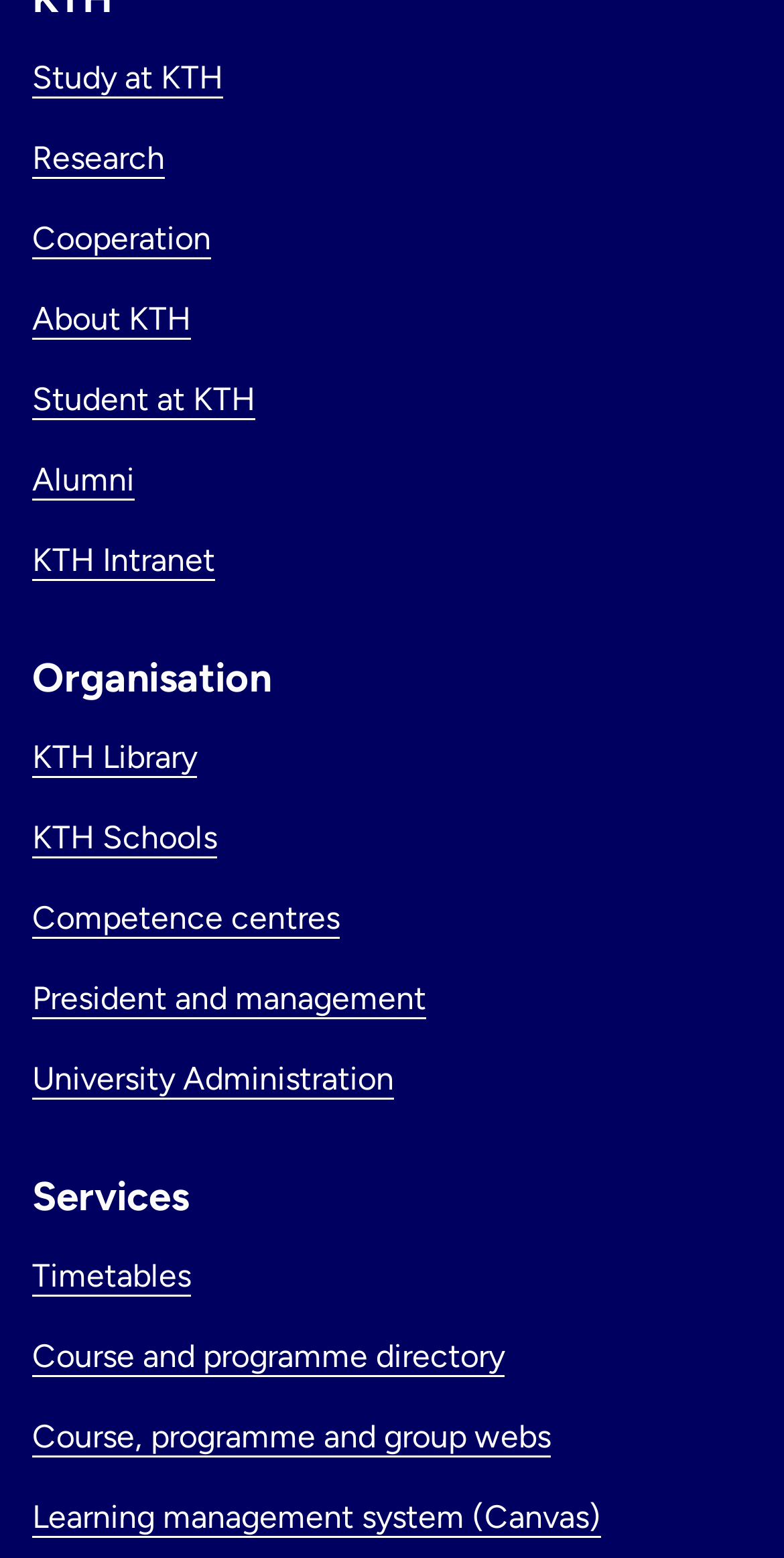Locate the bounding box coordinates of the clickable region to complete the following instruction: "View course and programme directory."

[0.041, 0.858, 0.644, 0.883]